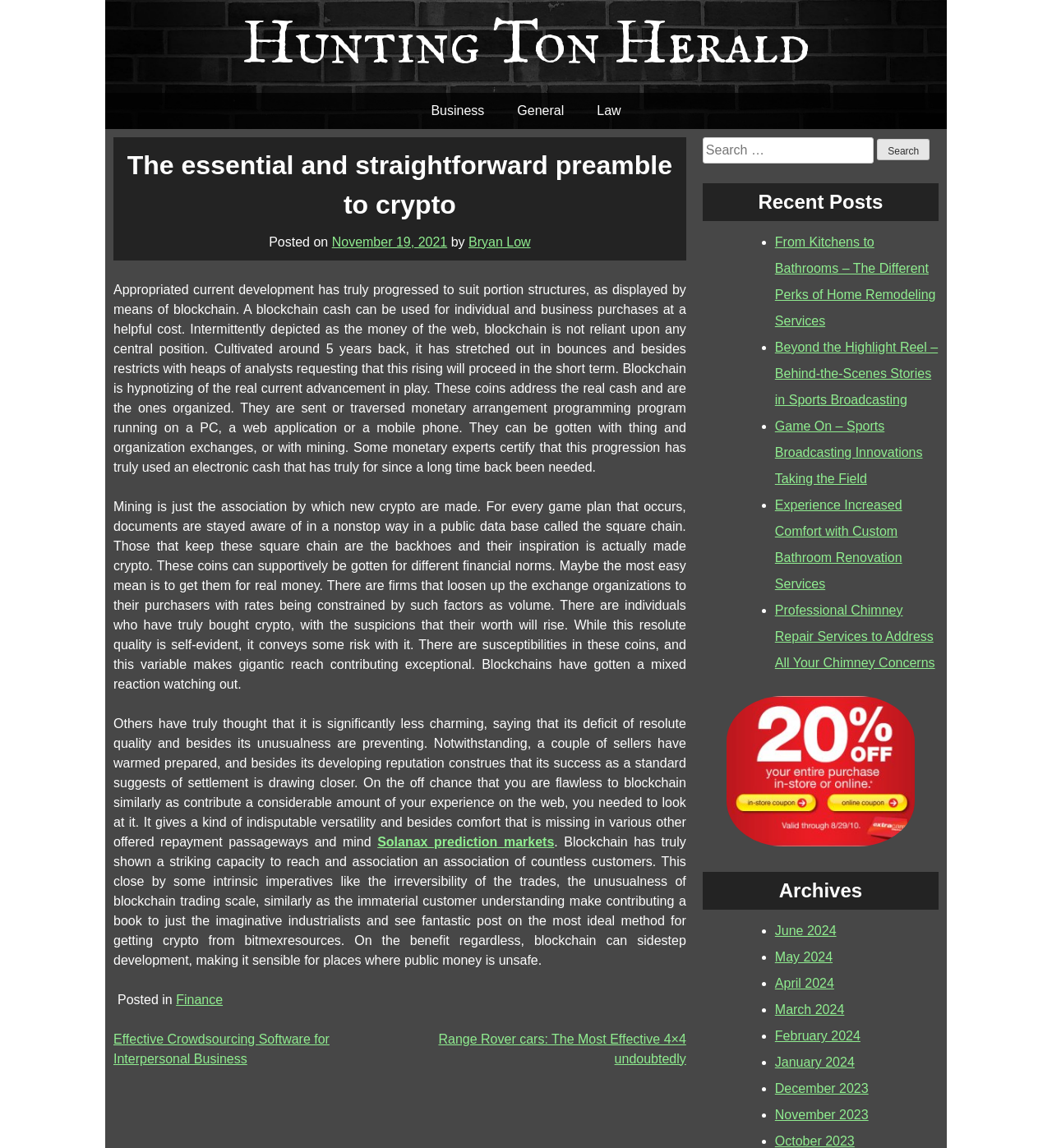What is the benefit of blockchain in places with unstable public money?
Provide a detailed and extensive answer to the question.

The article mentions that blockchain can be beneficial in places where public money is unstable, as it can sidestep development. This means that blockchain can provide a more reliable and stable means of transaction in such areas.